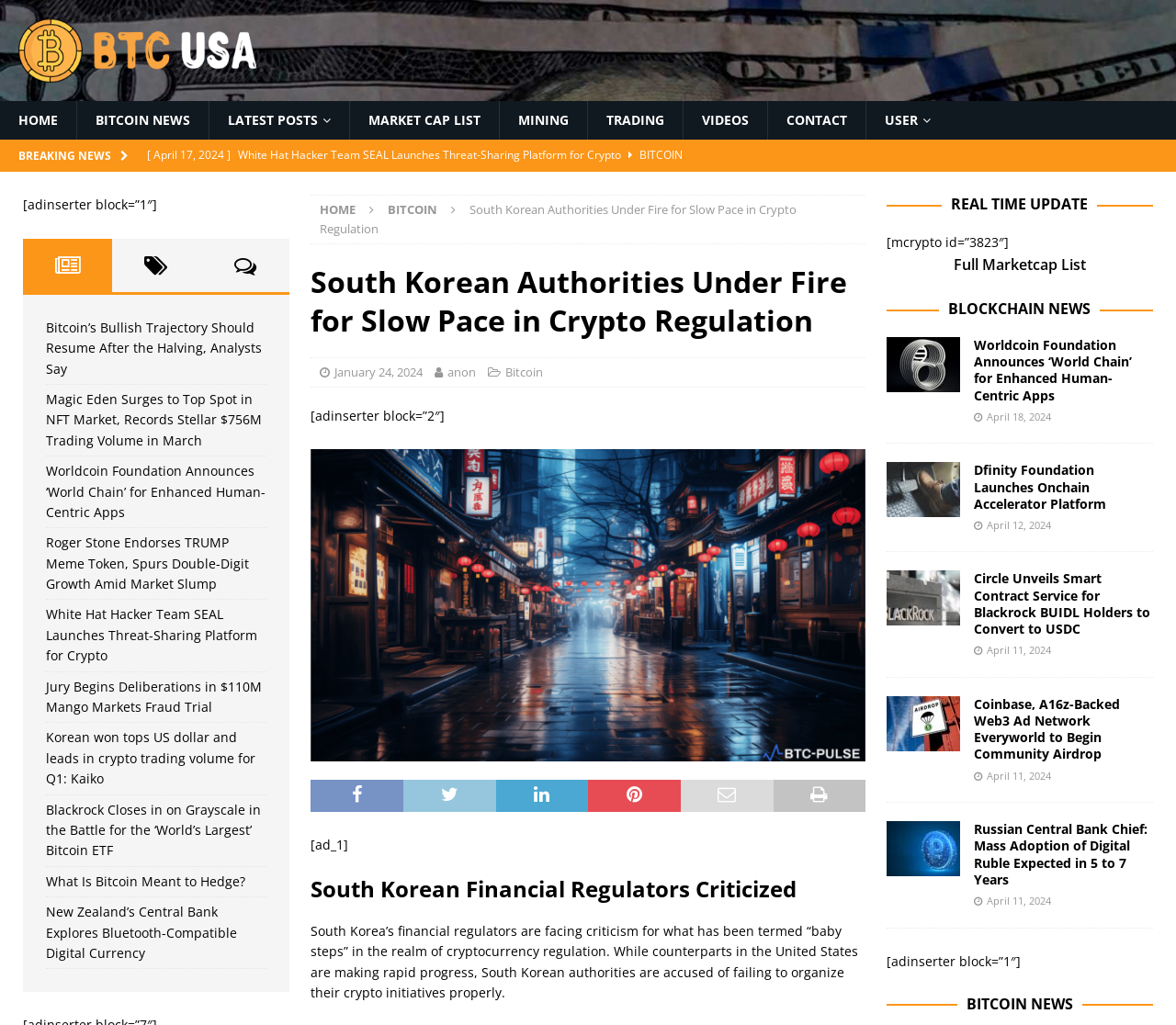What is the main topic of this webpage?
From the image, respond using a single word or phrase.

Crypto Regulation